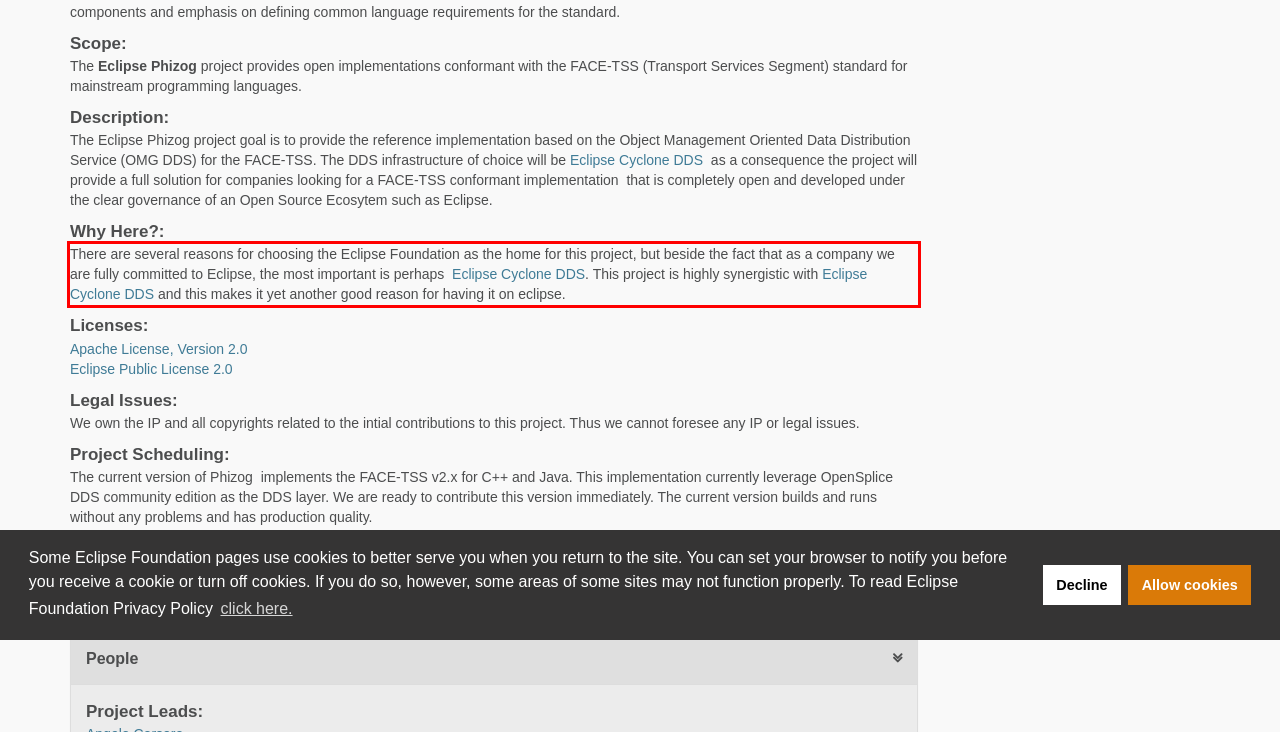Using the webpage screenshot, recognize and capture the text within the red bounding box.

There are several reasons for choosing the Eclipse Foundation as the home for this project, but beside the fact that as a company we are fully committed to Eclipse, the most important is perhaps Eclipse Cyclone DDS. This project is highly synergistic with Eclipse Cyclone DDS and this makes it yet another good reason for having it on eclipse.